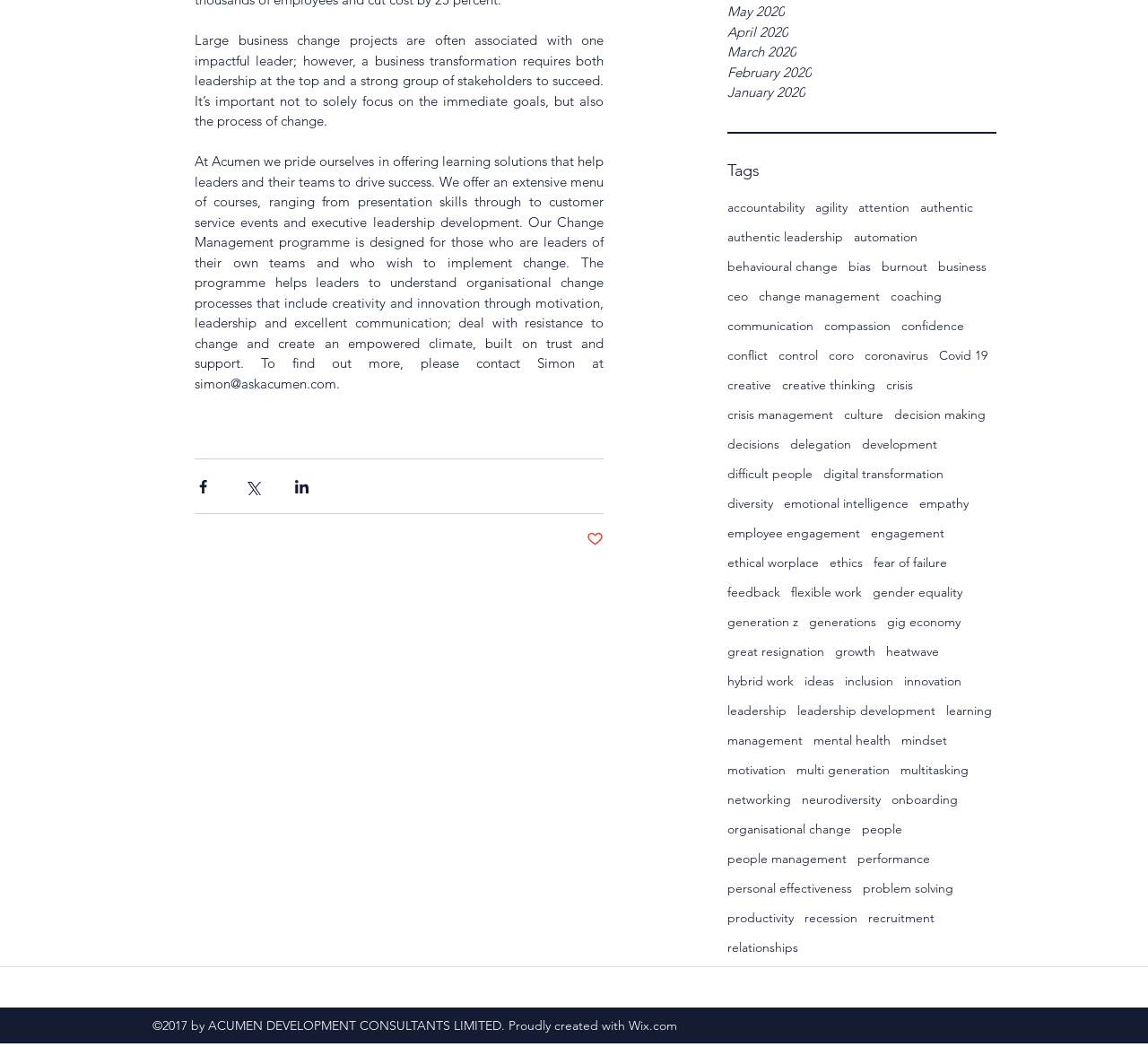Please respond to the question with a concise word or phrase:
Is there a tag related to 'leadership'?

yes